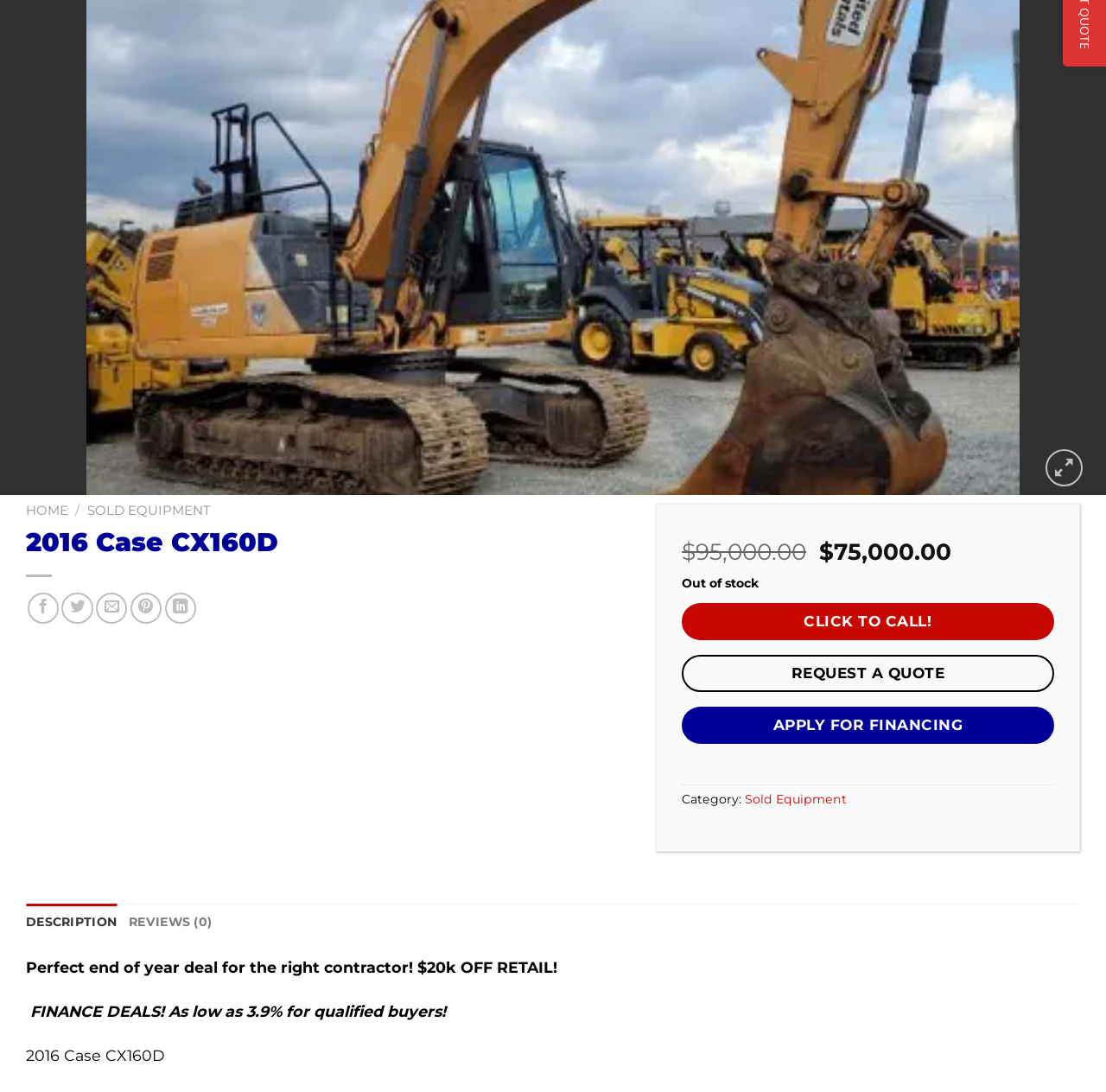Locate the bounding box of the UI element based on this description: "Reviews (0)". Provide four float numbers between 0 and 1 as [left, top, right, bottom].

[0.116, 0.827, 0.192, 0.861]